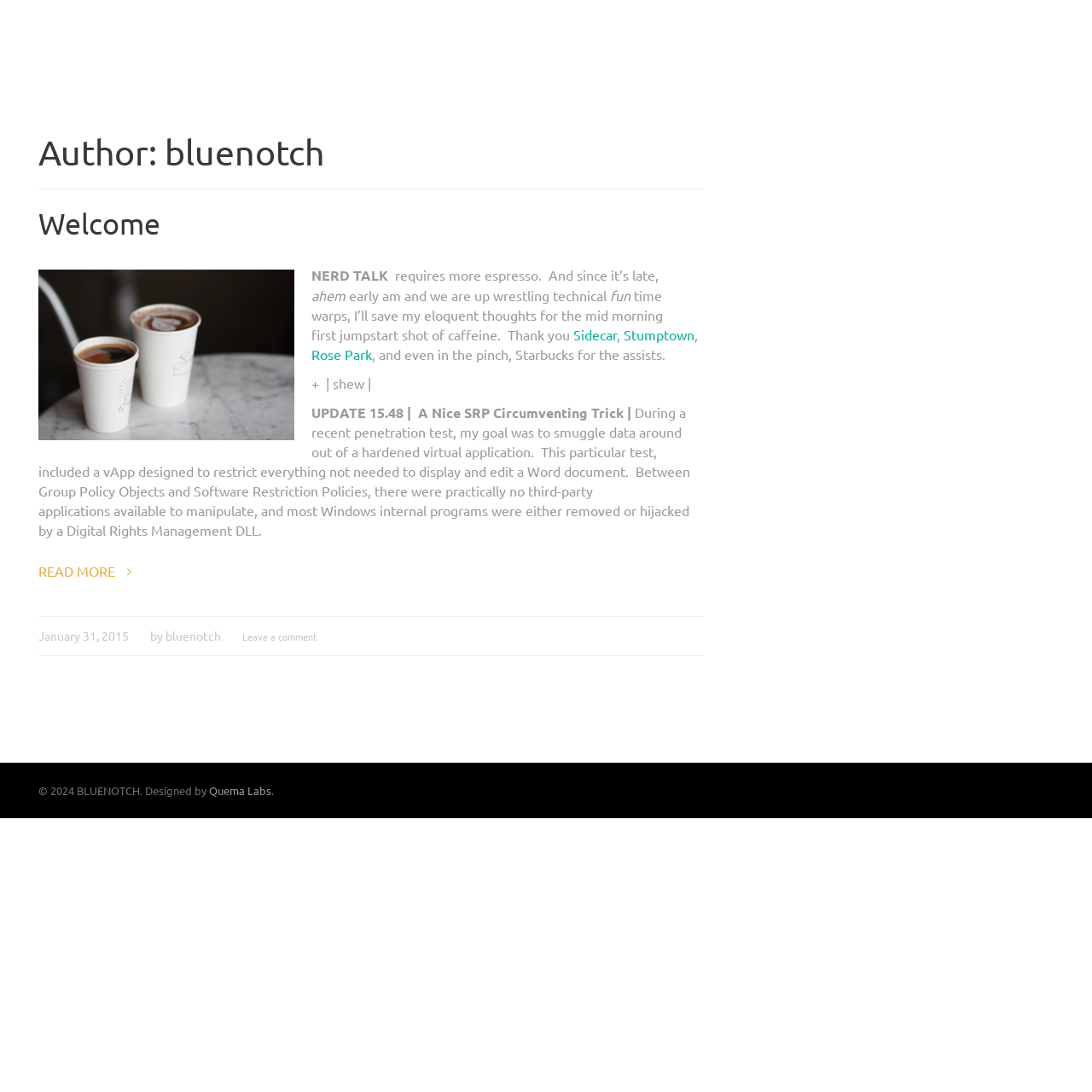Please pinpoint the bounding box coordinates for the region I should click to adhere to this instruction: "Go to the author's homepage".

[0.152, 0.575, 0.202, 0.589]